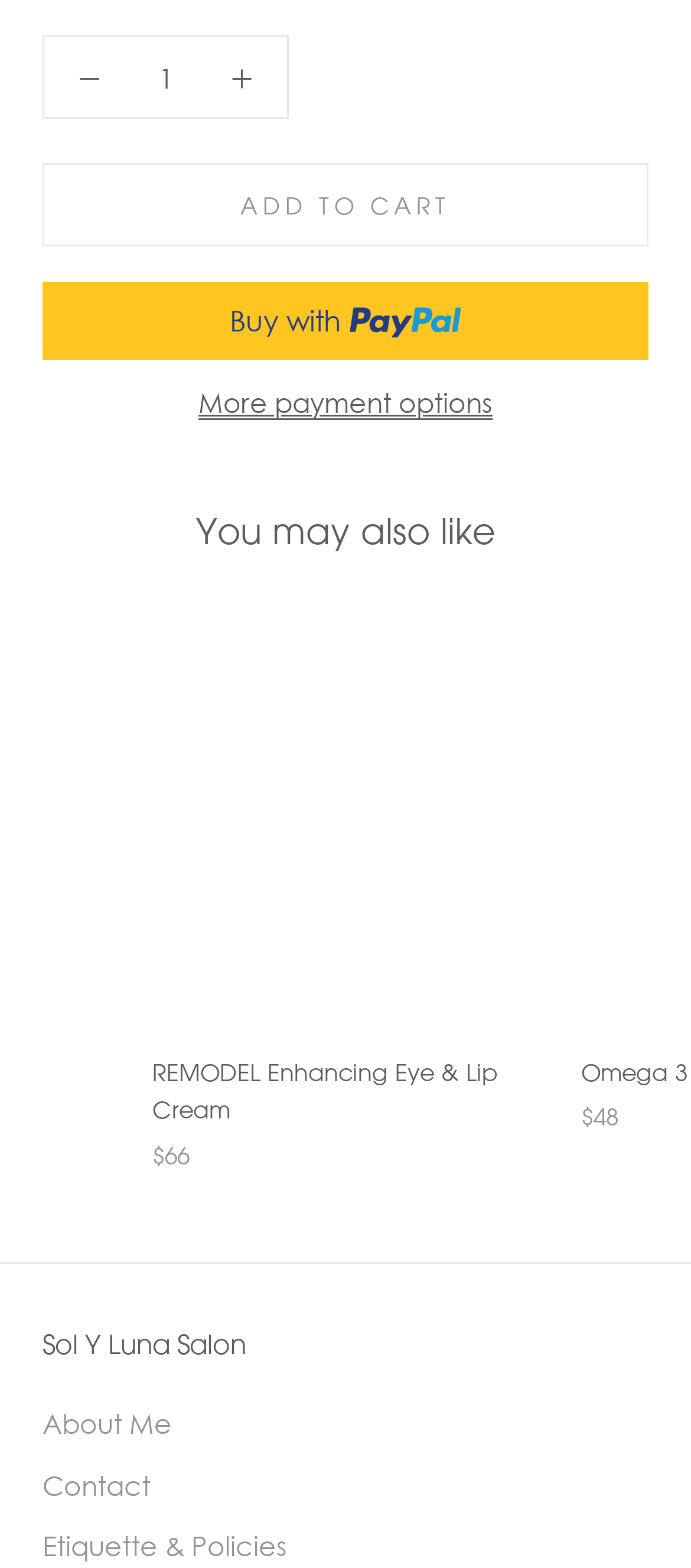Please identify the bounding box coordinates of the clickable area that will allow you to execute the instruction: "Buy now with PayPal".

[0.062, 0.18, 0.938, 0.229]